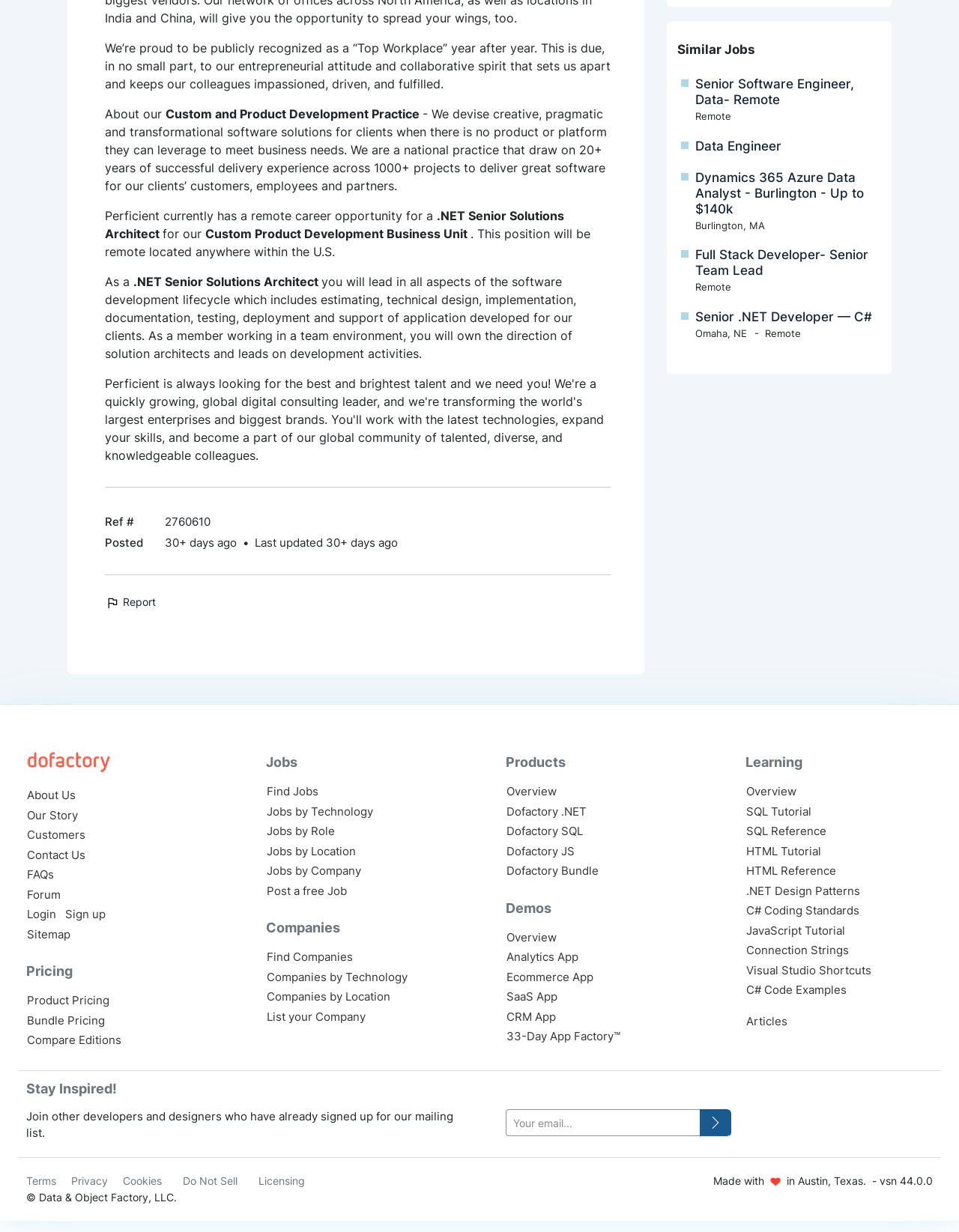Extract the bounding box for the UI element that matches this description: "Post a free Job".

[0.278, 0.717, 0.362, 0.729]